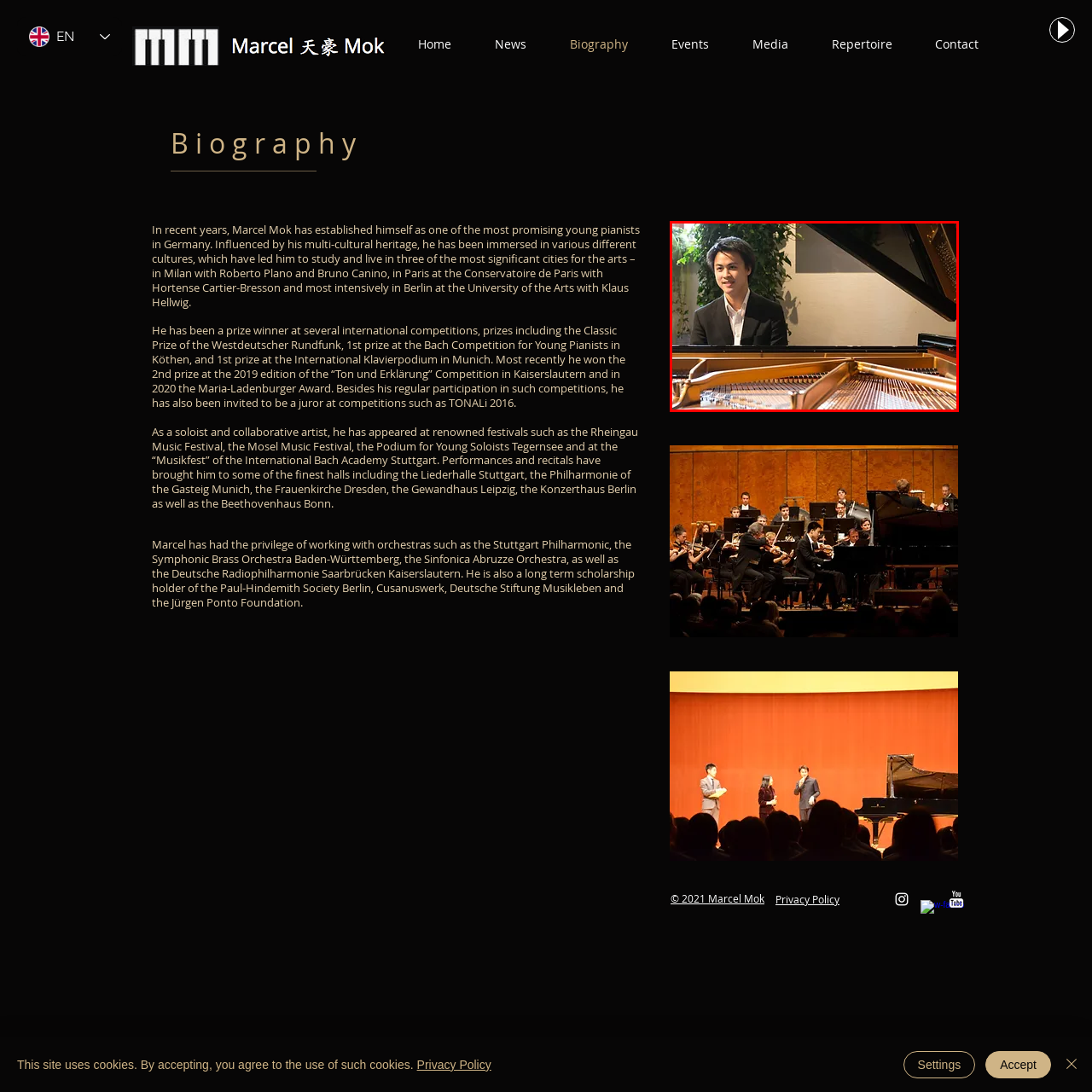View the part of the image marked by the red boundary and provide a one-word or short phrase answer to this question: 
What is the source of light in the scene?

Natural light